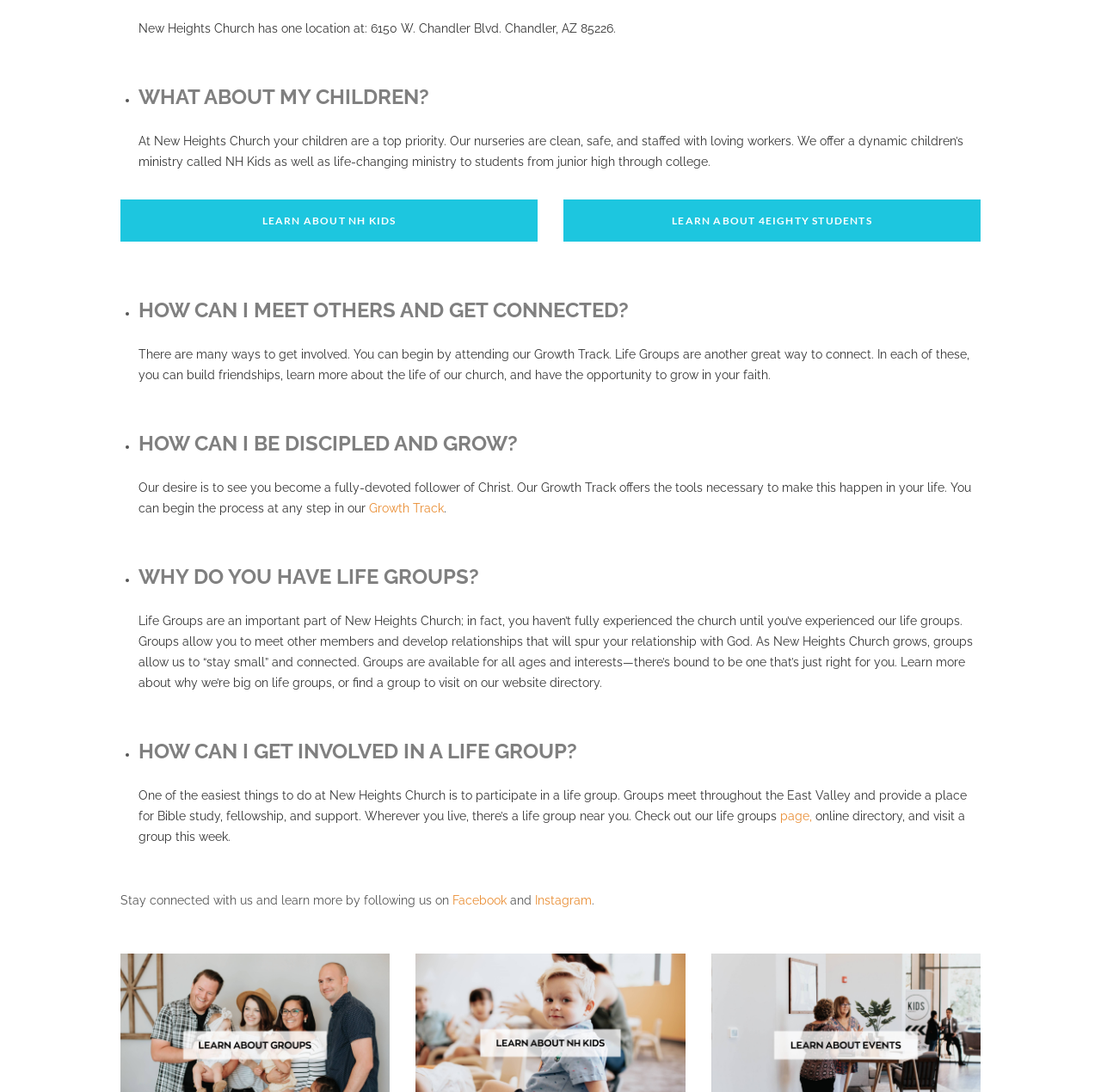Using the description "LEARN ABOUT 4EIGHTY STUDENTS", predict the bounding box of the relevant HTML element.

[0.512, 0.182, 0.891, 0.221]